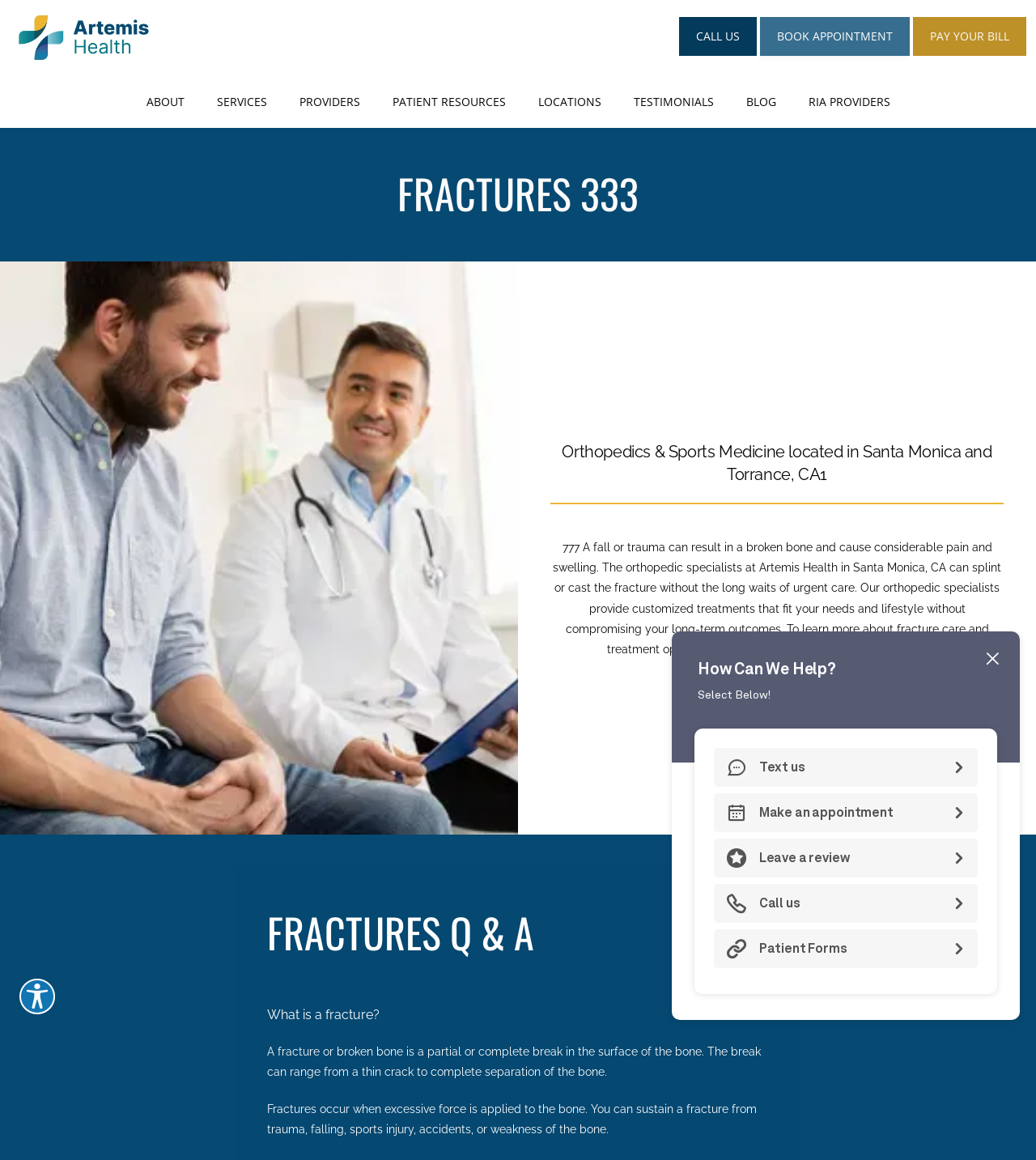What is the location of Artemis Health?
Could you please answer the question thoroughly and with as much detail as possible?

The location of Artemis Health can be found in the heading 'Orthopedics & Sports Medicine located in Santa Monica and Torrance, CA1' which is located in the article section of the webpage.